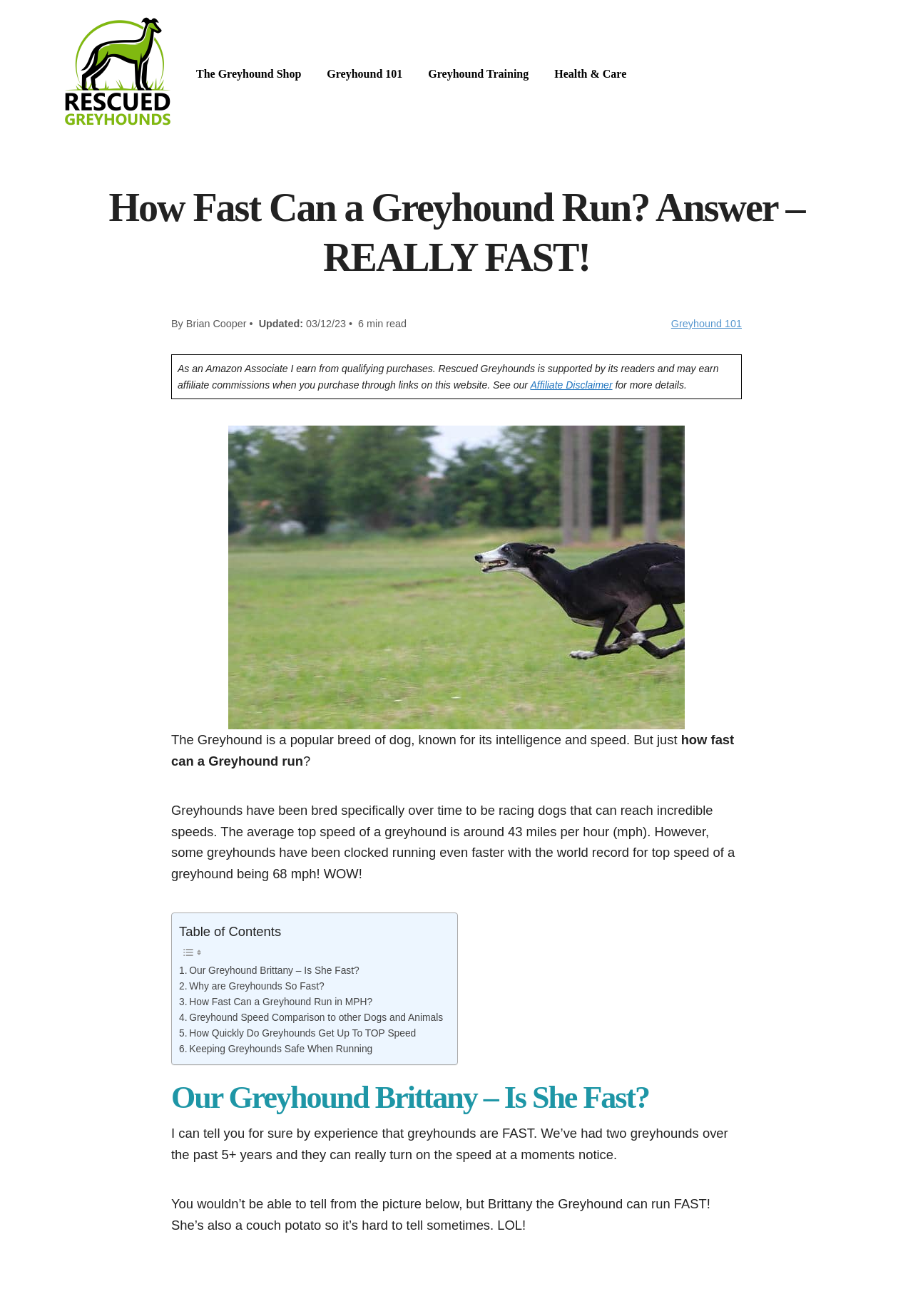Please examine the image and answer the question with a detailed explanation:
What is the average top speed of a Greyhound?

The answer can be found in the paragraph that starts with 'Greyhounds have been bred specifically over time to be racing dogs that can reach incredible speeds.' The text states that 'The average top speed of a greyhound is around 43 miles per hour (mph).'.